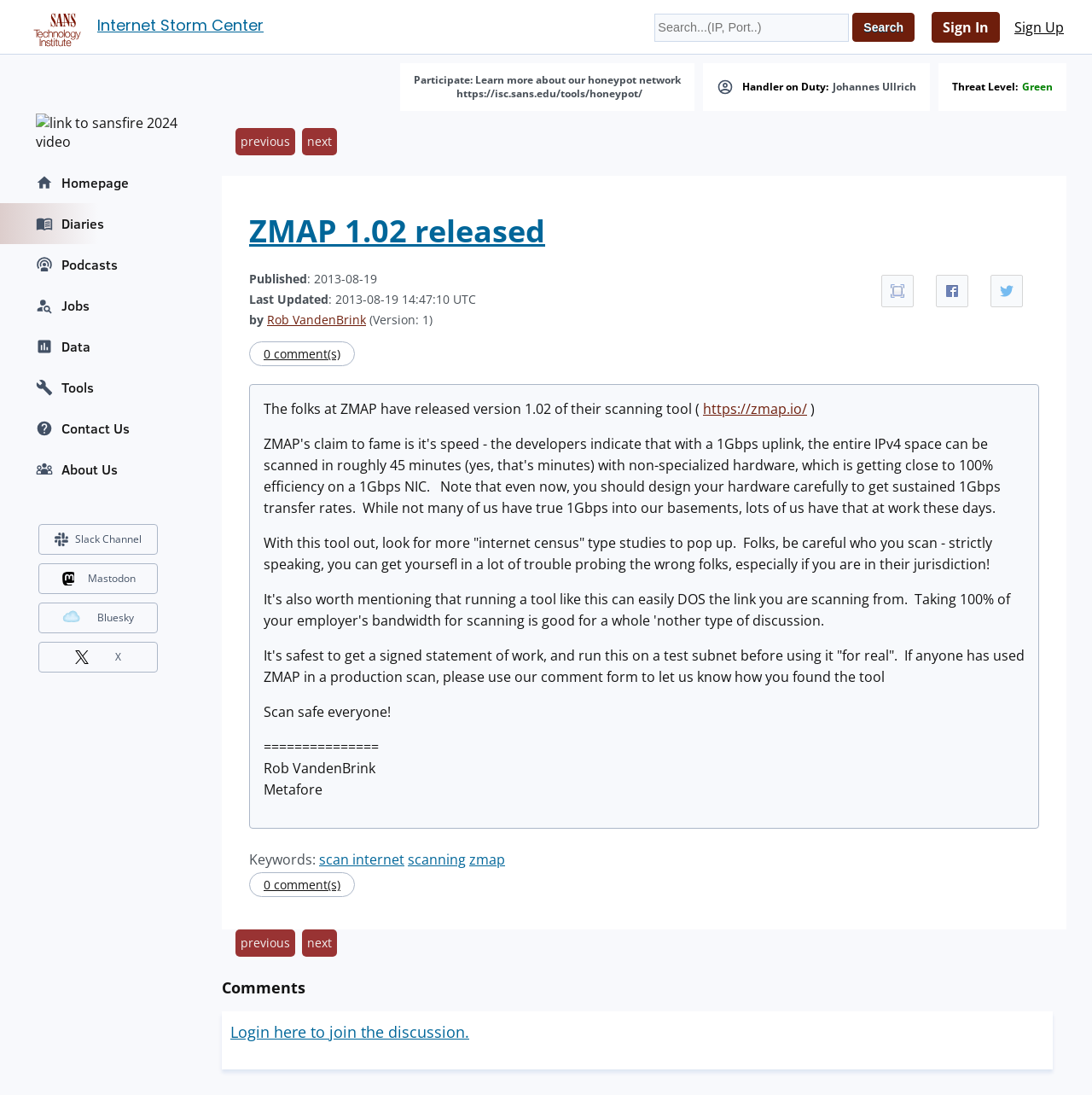Determine the bounding box coordinates of the region I should click to achieve the following instruction: "View the full screen". Ensure the bounding box coordinates are four float numbers between 0 and 1, i.e., [left, top, right, bottom].

[0.807, 0.251, 0.837, 0.281]